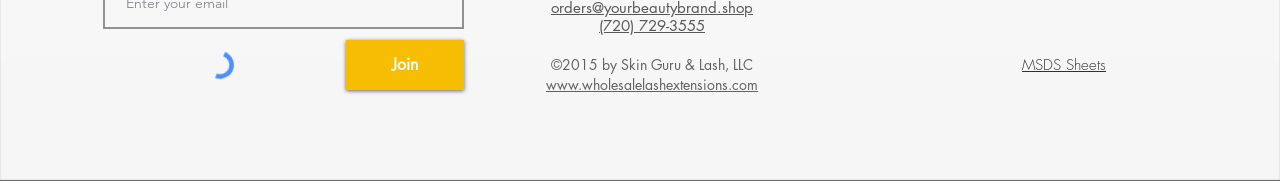Identify the bounding box coordinates for the UI element mentioned here: "aria-label="BrandedLASH Facebook"". Provide the coordinates as four float values between 0 and 1, i.e., [left, top, right, bottom].

[0.805, 0.072, 0.827, 0.222]